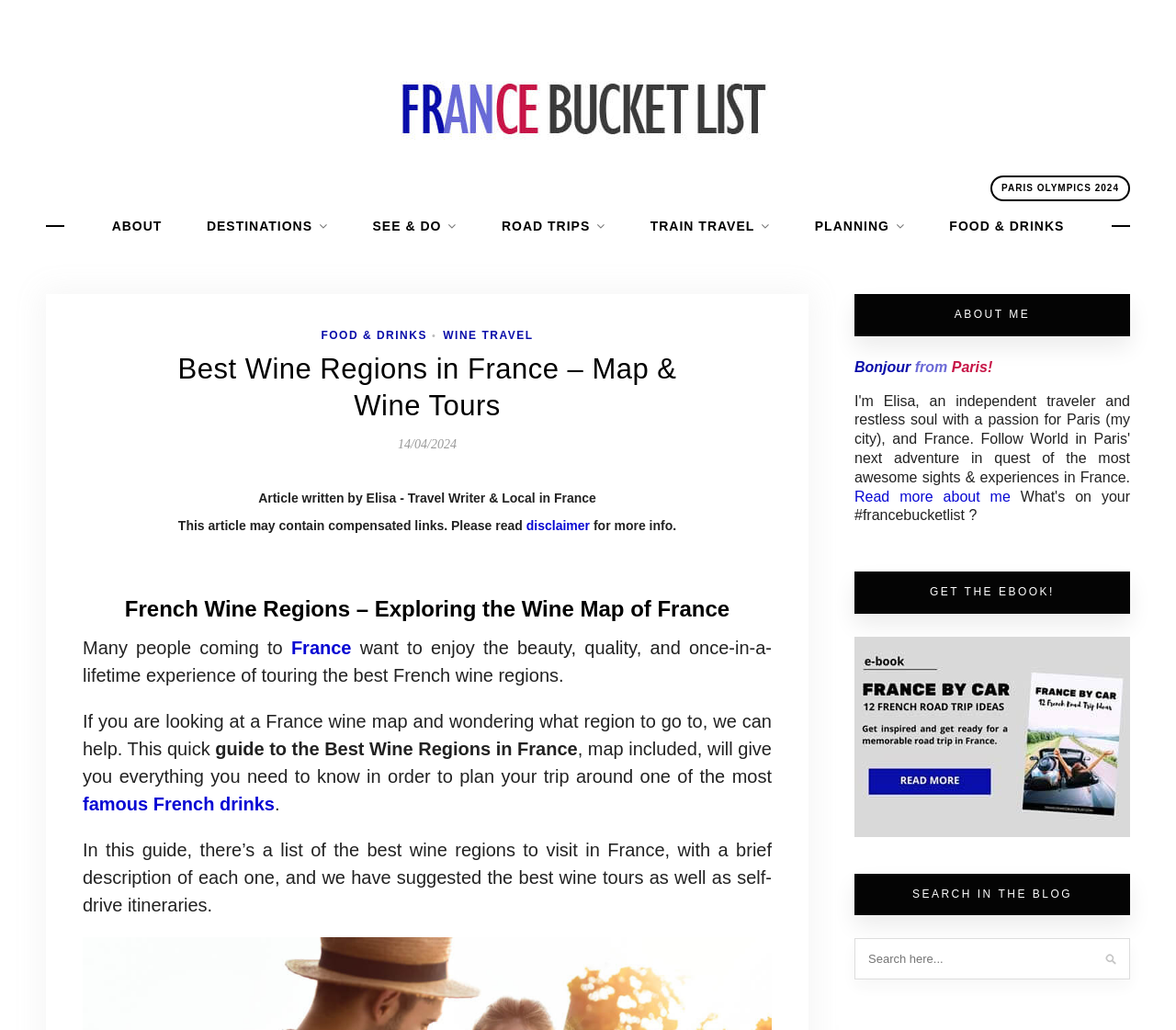Determine the bounding box coordinates of the clickable element necessary to fulfill the instruction: "Search in the blog". Provide the coordinates as four float numbers within the 0 to 1 range, i.e., [left, top, right, bottom].

[0.727, 0.911, 0.961, 0.951]